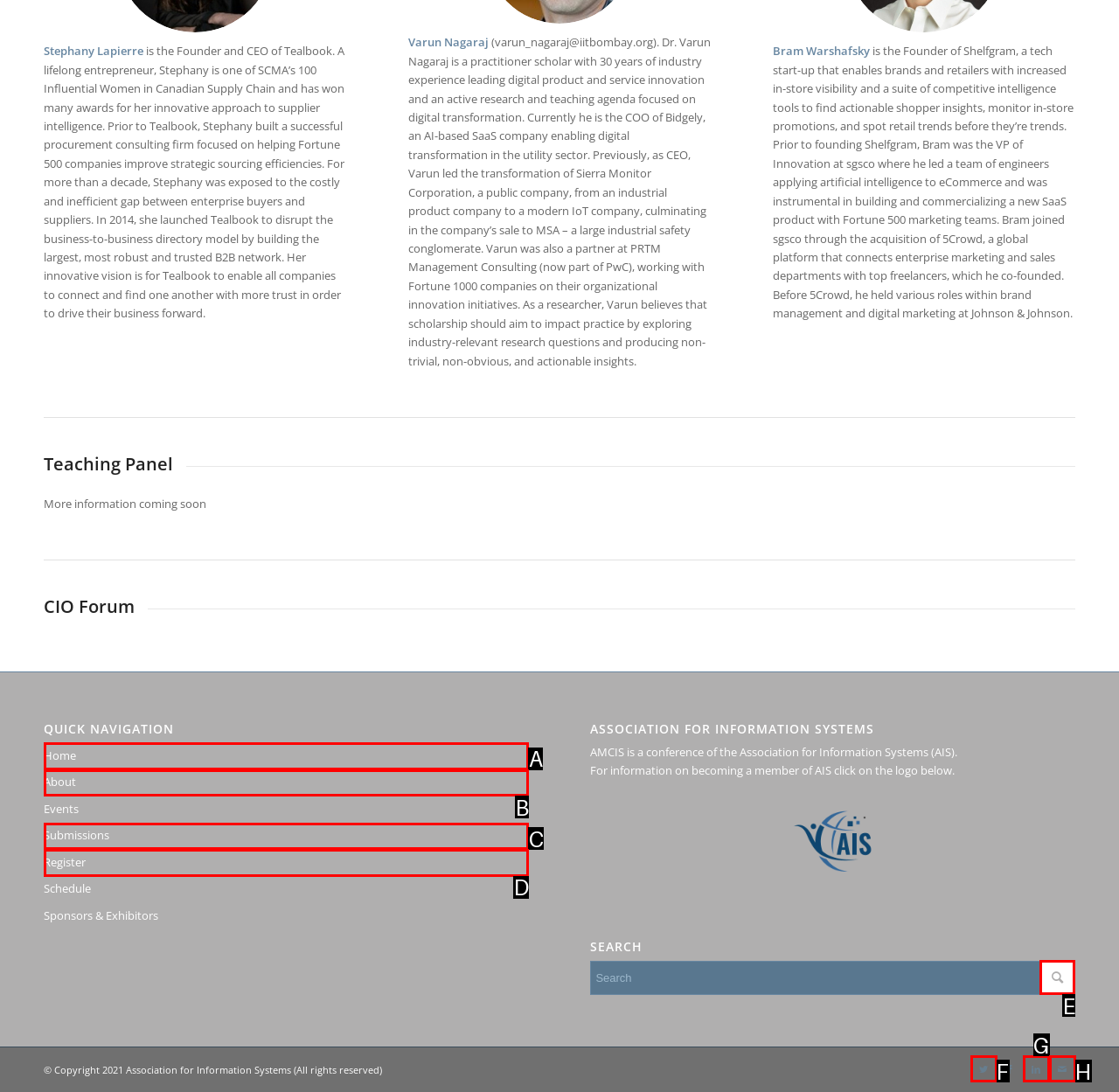Given the element description: value="", choose the HTML element that aligns with it. Indicate your choice with the corresponding letter.

E